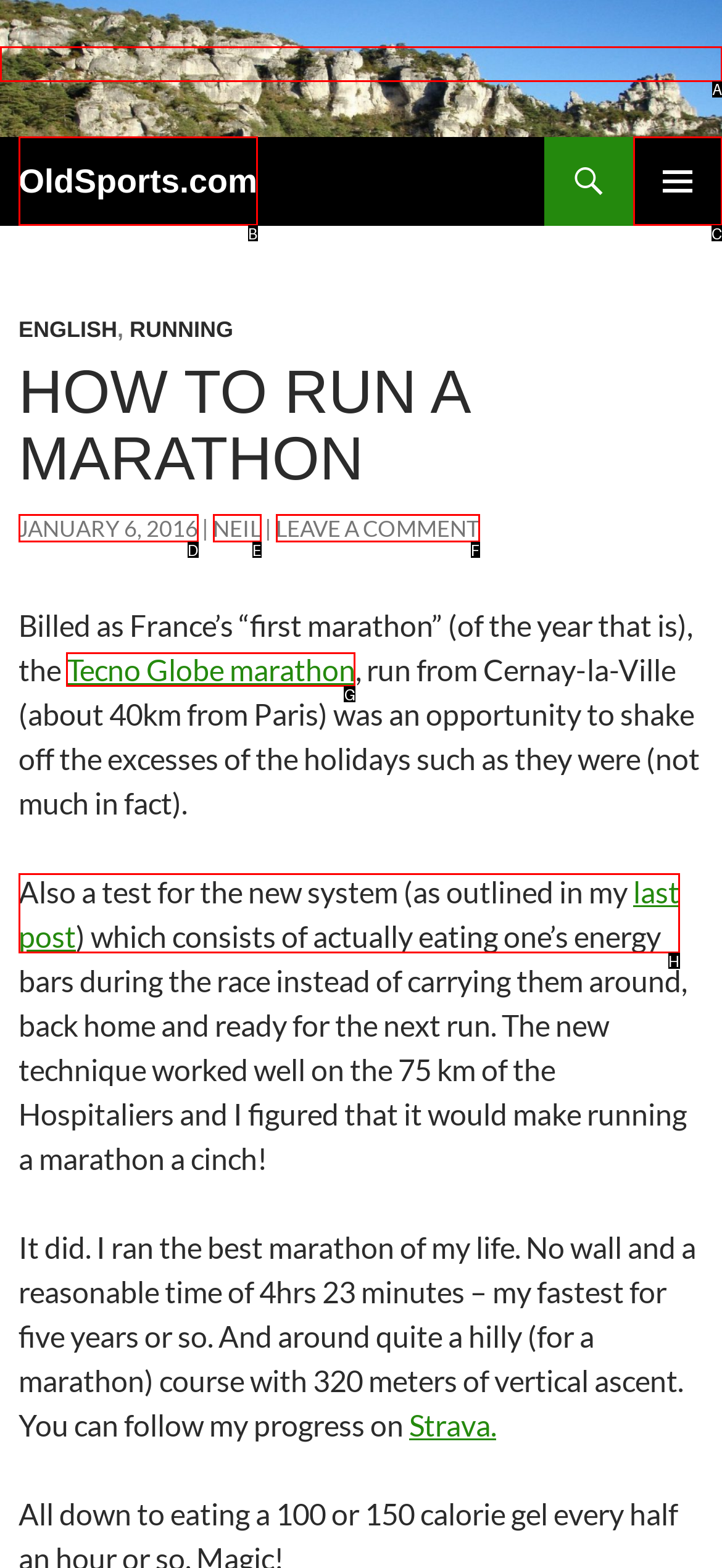Tell me which element should be clicked to achieve the following objective: Read about Tecno Globe marathon
Reply with the letter of the correct option from the displayed choices.

G